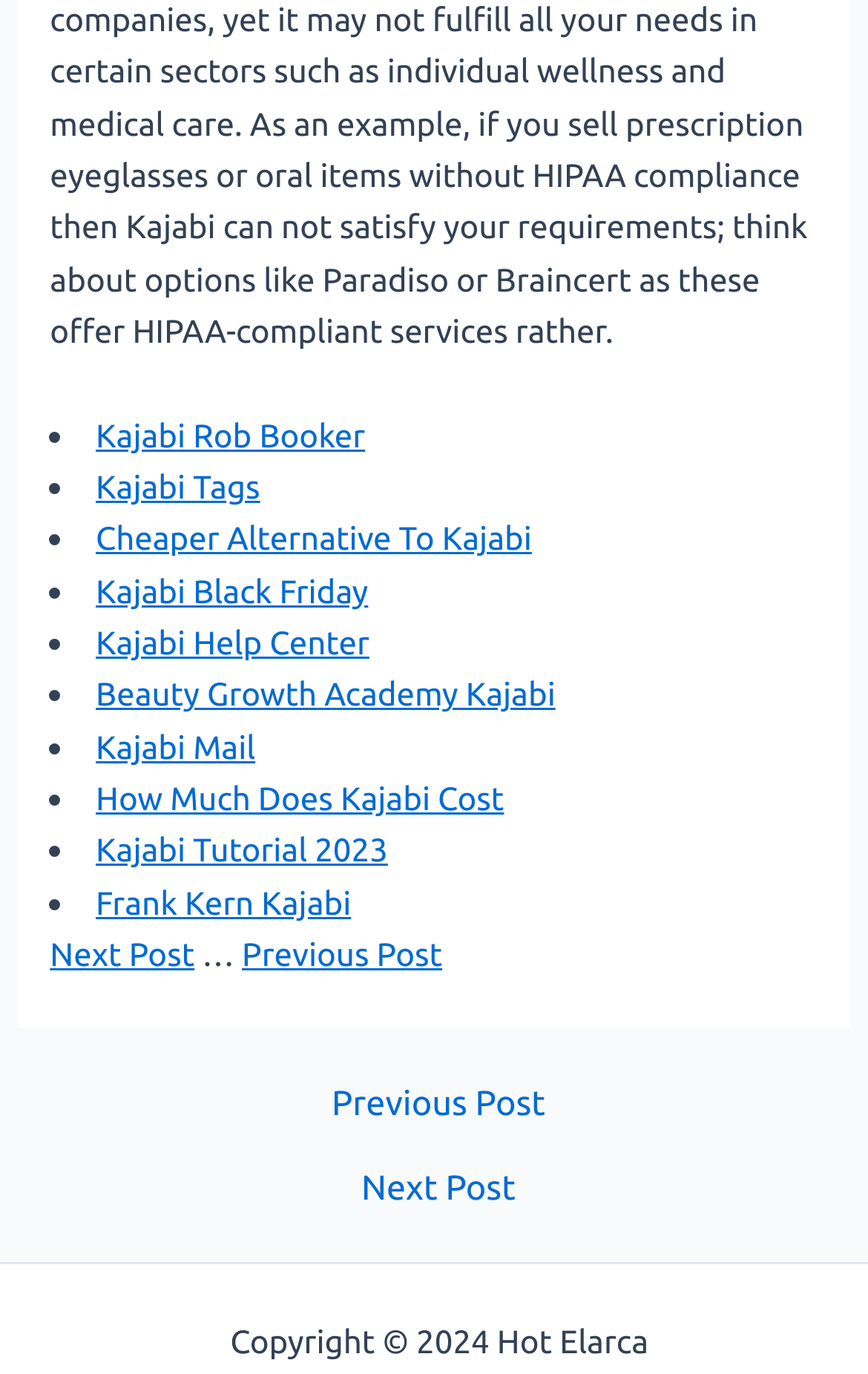Locate the bounding box coordinates of the area that needs to be clicked to fulfill the following instruction: "select category". The coordinates should be in the format of four float numbers between 0 and 1, namely [left, top, right, bottom].

None